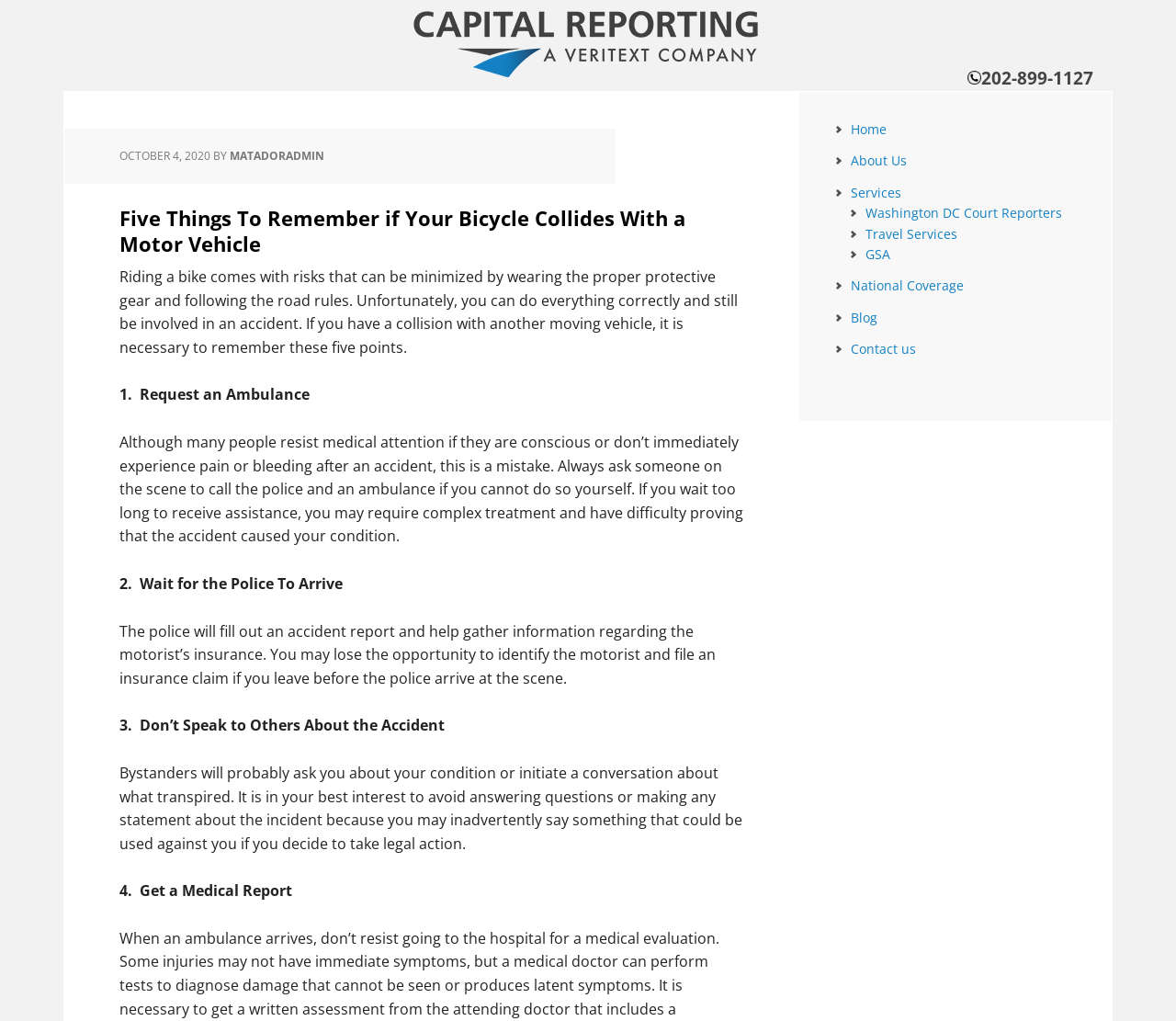Please identify the bounding box coordinates of the area that needs to be clicked to follow this instruction: "Click the phone number to call".

[0.834, 0.064, 0.93, 0.088]